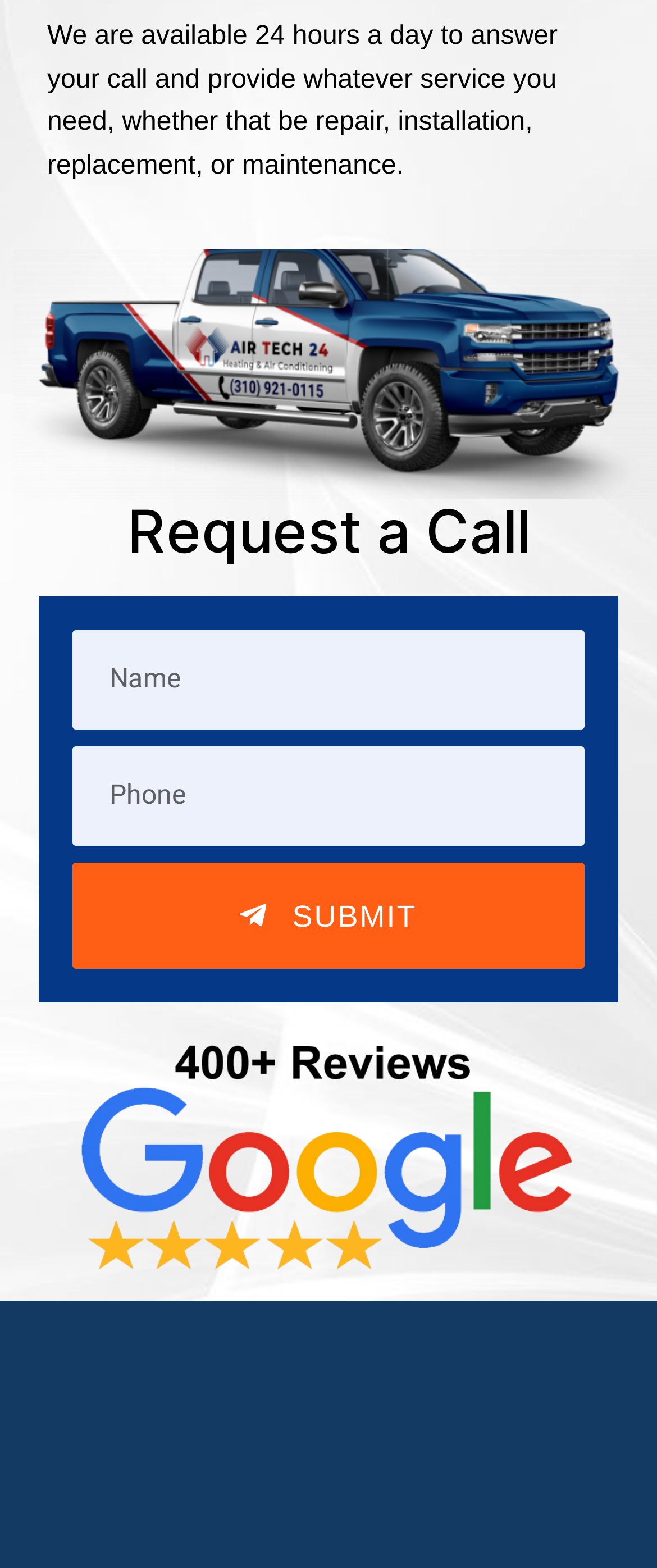Give a full account of the webpage's elements and their arrangement.

The webpage is about AC Services provided by Air Tech 24 Heating and Air Conditioning. At the top, there is a brief description of their 24-hour availability for various services such as repair, installation, replacement, and maintenance. 

Below this description, there is a section with a heading "Request a Call" where users can input their information in two text boxes, both of which are required fields. A "SUBMIT" button is placed below these text boxes.

To the right of the "Request a Call" section, there is a slider with a 5-star image, indicating that Air Tech 24 is a highly-rated HVAC company.